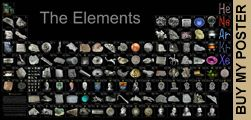Detail all significant aspects of the image you see.

This image features a vibrant and educational periodic table poster, showcasing the elements in a visually engaging layout. The poster displays various representations of elements, each accompanied by their respective symbols, arranged in a structured grid pattern. The title "The Elements" prominently adorns the top, providing immediate context for viewers.

Additionally, on the right side, there is a call-to-action labeled "BUY MY POSTER," inviting users to purchase a copy of this informative visual resource. This poster not only aids in studying elemental properties but also serves as an attractive decoration for educational spaces.